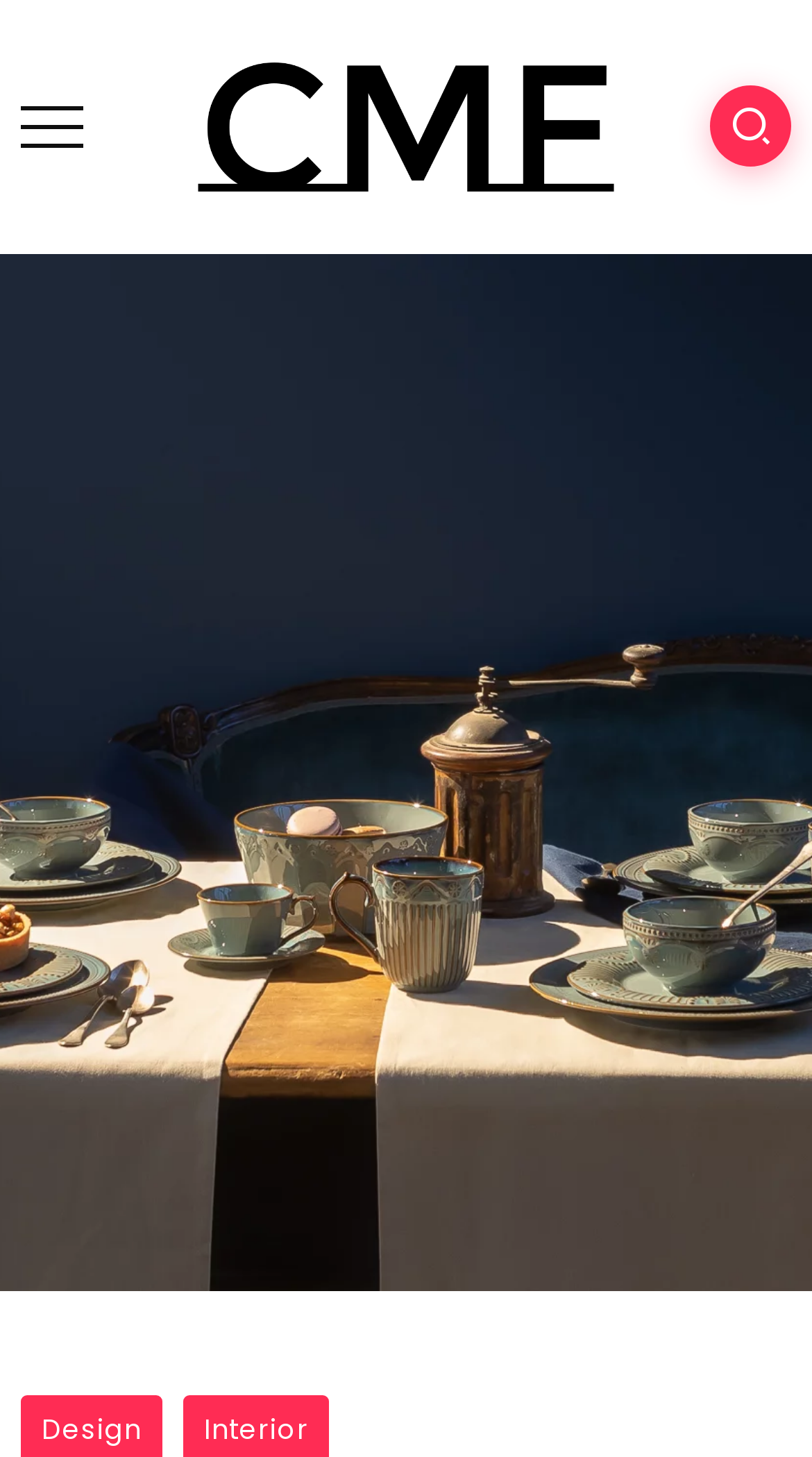Show the bounding box coordinates for the HTML element as described: "title="CMF"".

[0.244, 0.069, 0.756, 0.102]